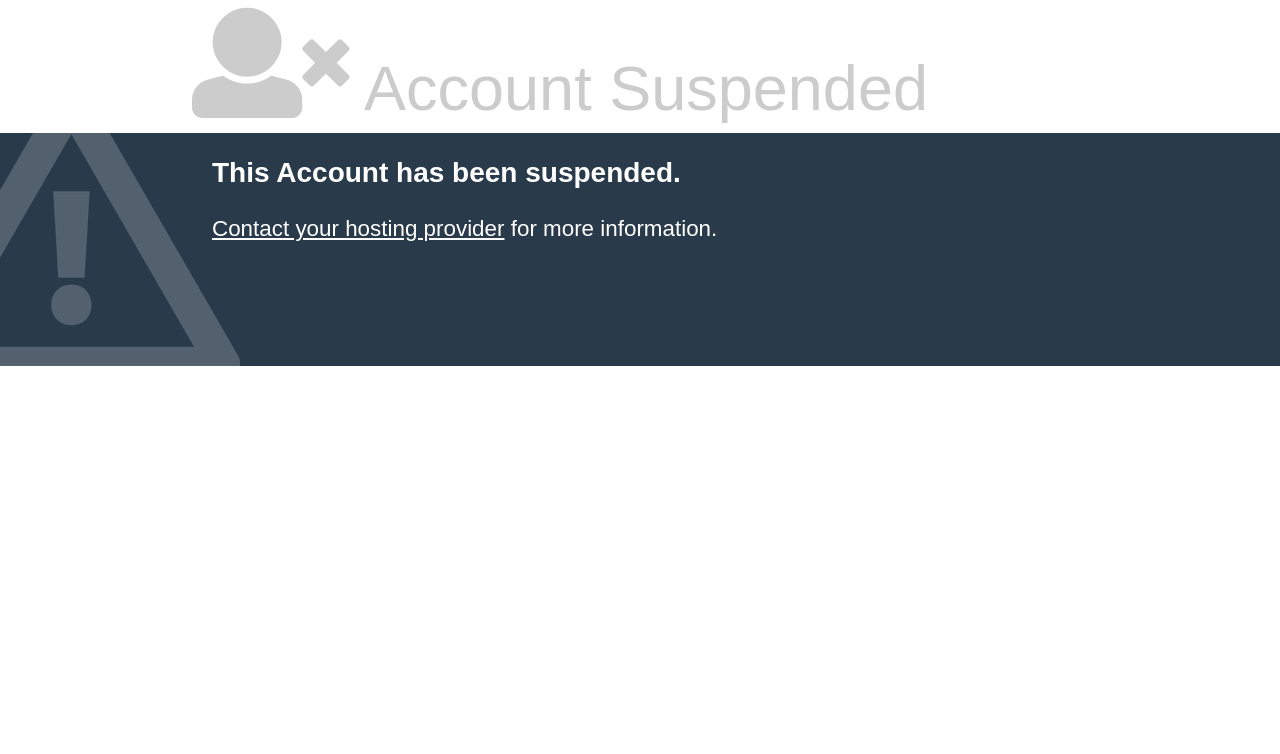Provide the bounding box coordinates of the HTML element described by the text: "Contact your hosting provider". The coordinates should be in the format [left, top, right, bottom] with values between 0 and 1.

[0.166, 0.286, 0.394, 0.32]